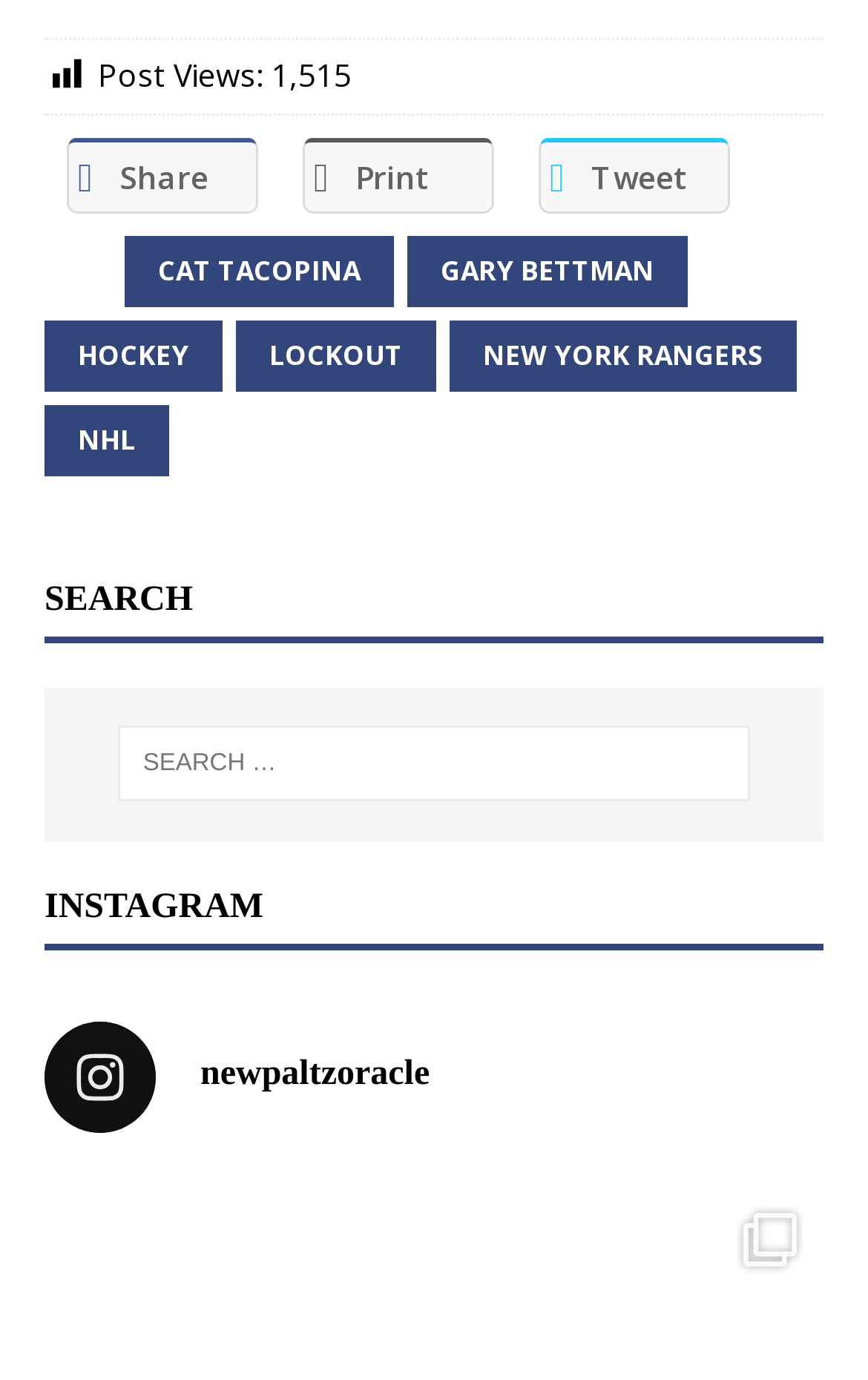Given the description "Gary Bettman", determine the bounding box of the corresponding UI element.

[0.469, 0.171, 0.792, 0.223]